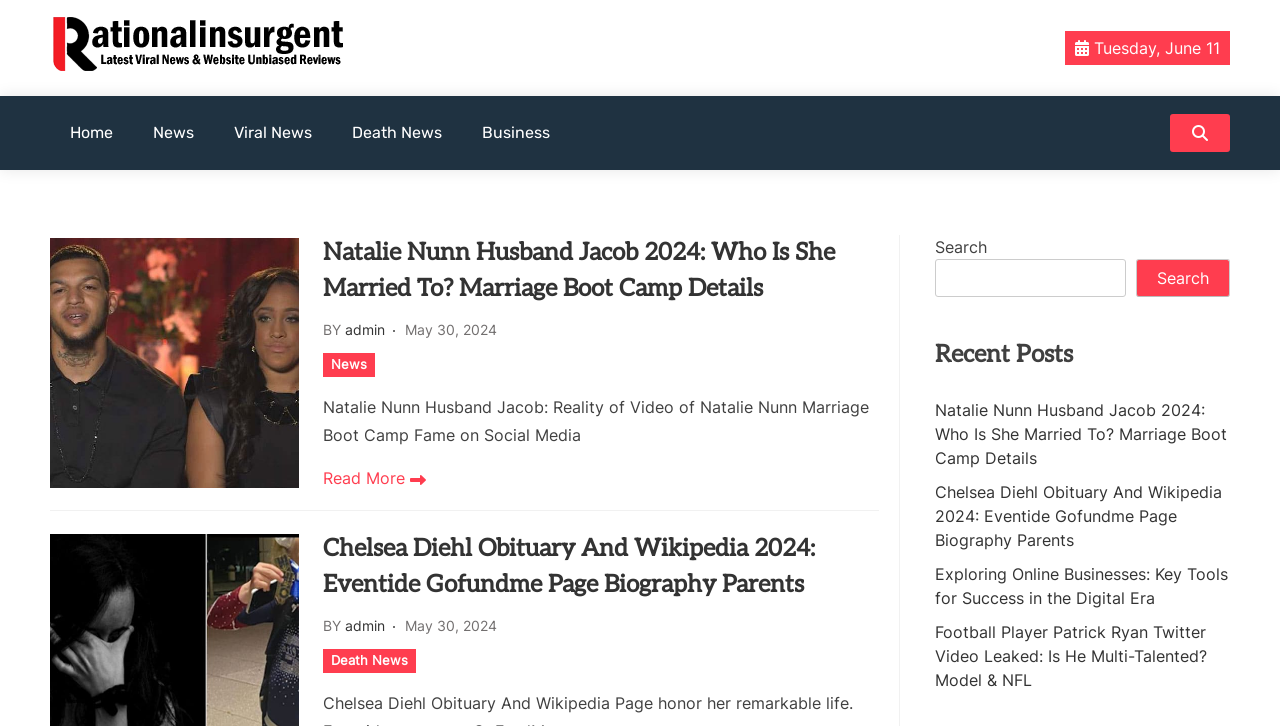Determine the bounding box coordinates for the region that must be clicked to execute the following instruction: "Click the Rationalinsurgent header logo".

[0.039, 0.021, 0.273, 0.112]